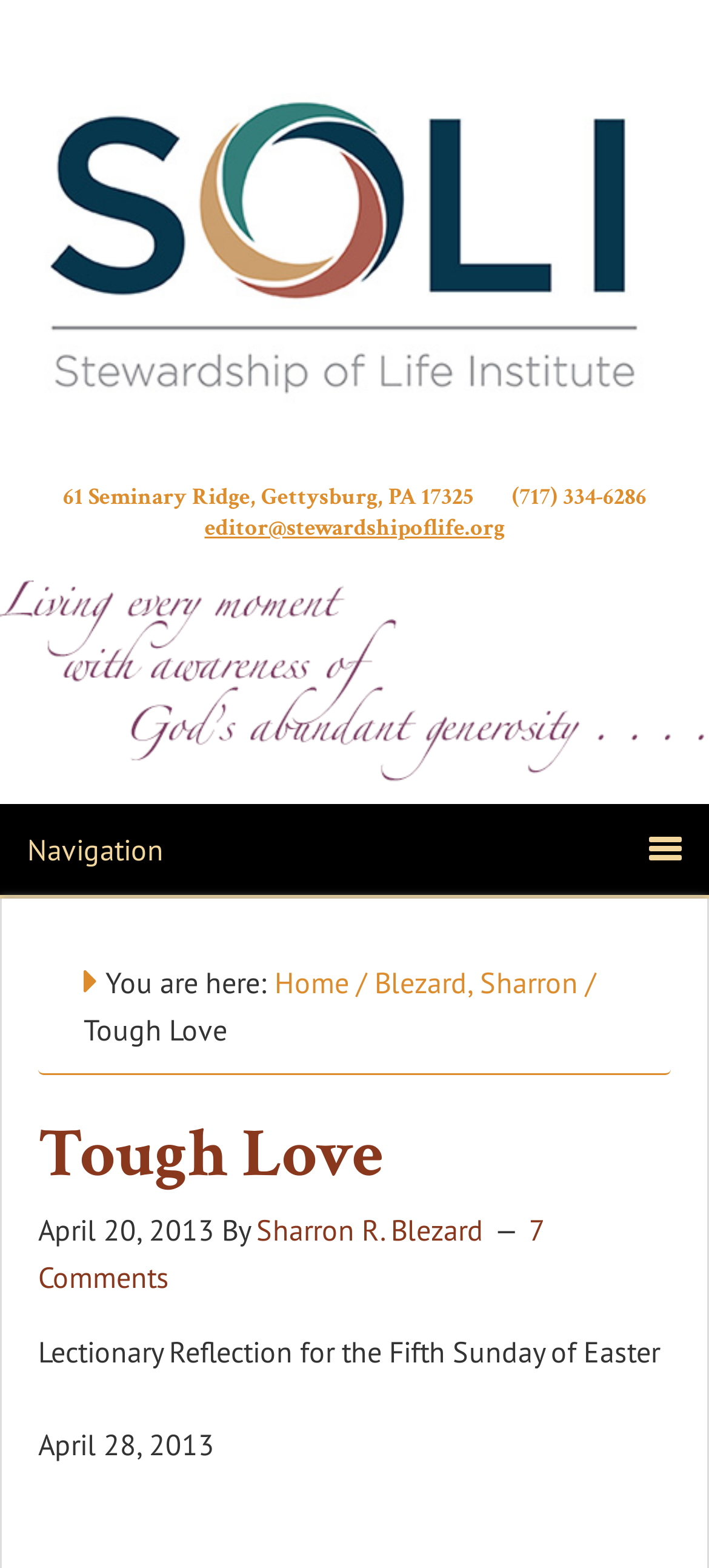Please provide a brief answer to the following inquiry using a single word or phrase:
What is the date of the article 'Tough Love'?

April 20, 2013